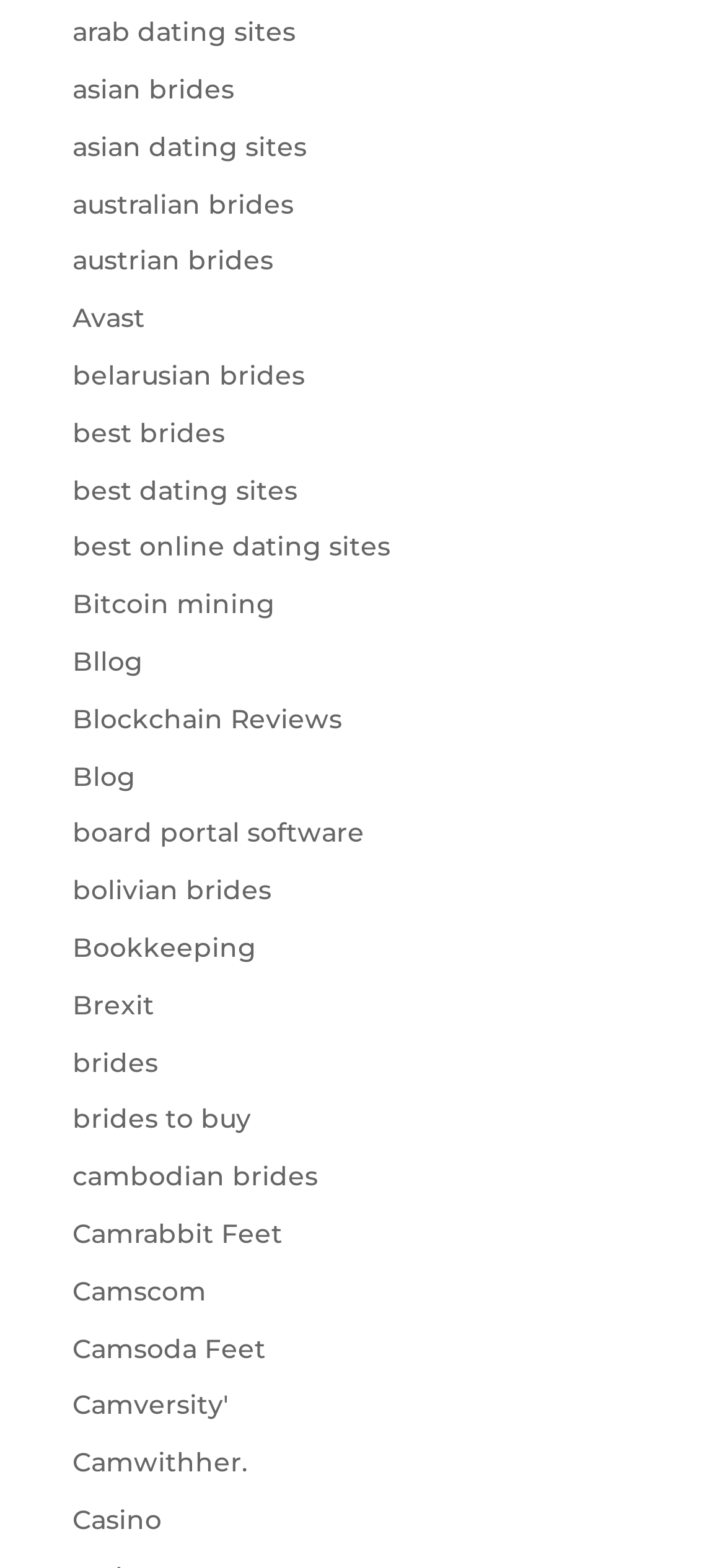Identify the bounding box coordinates of the clickable section necessary to follow the following instruction: "explore asian brides". The coordinates should be presented as four float numbers from 0 to 1, i.e., [left, top, right, bottom].

[0.1, 0.046, 0.323, 0.068]